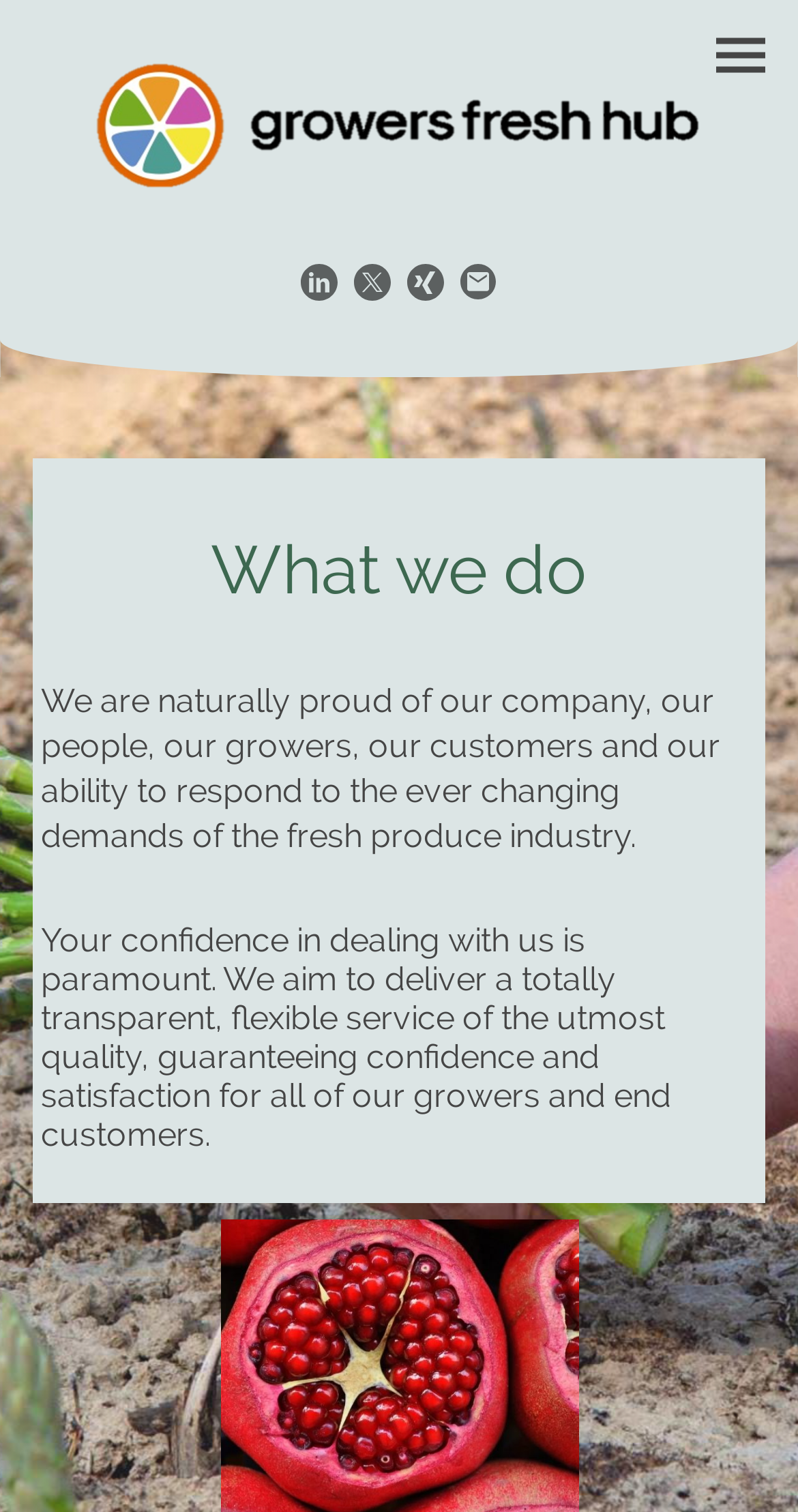What is the main topic of this webpage?
Look at the screenshot and respond with a single word or phrase.

Organic farming